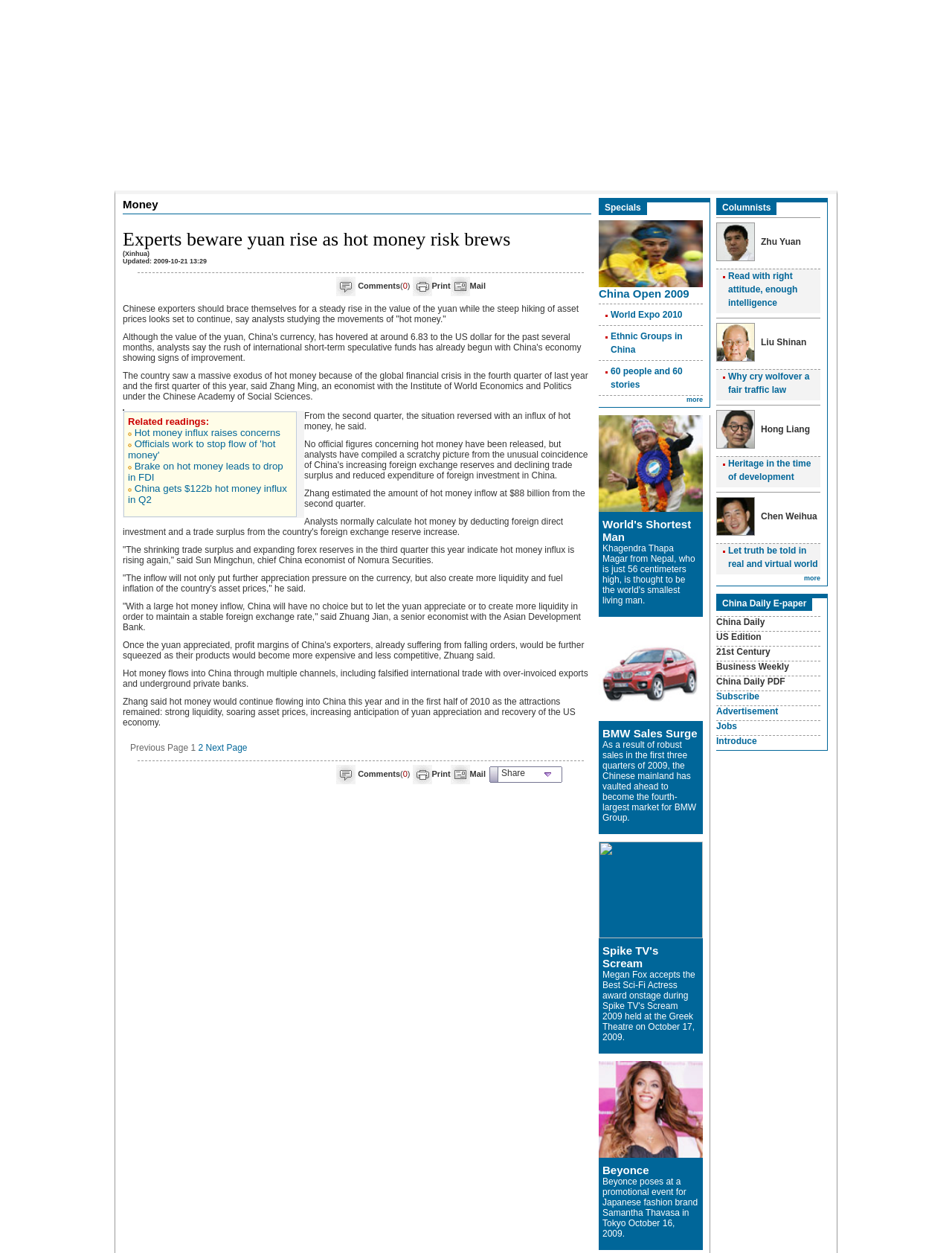Pinpoint the bounding box coordinates of the area that must be clicked to complete this instruction: "Click on the 'Next Page' link".

[0.216, 0.593, 0.26, 0.601]